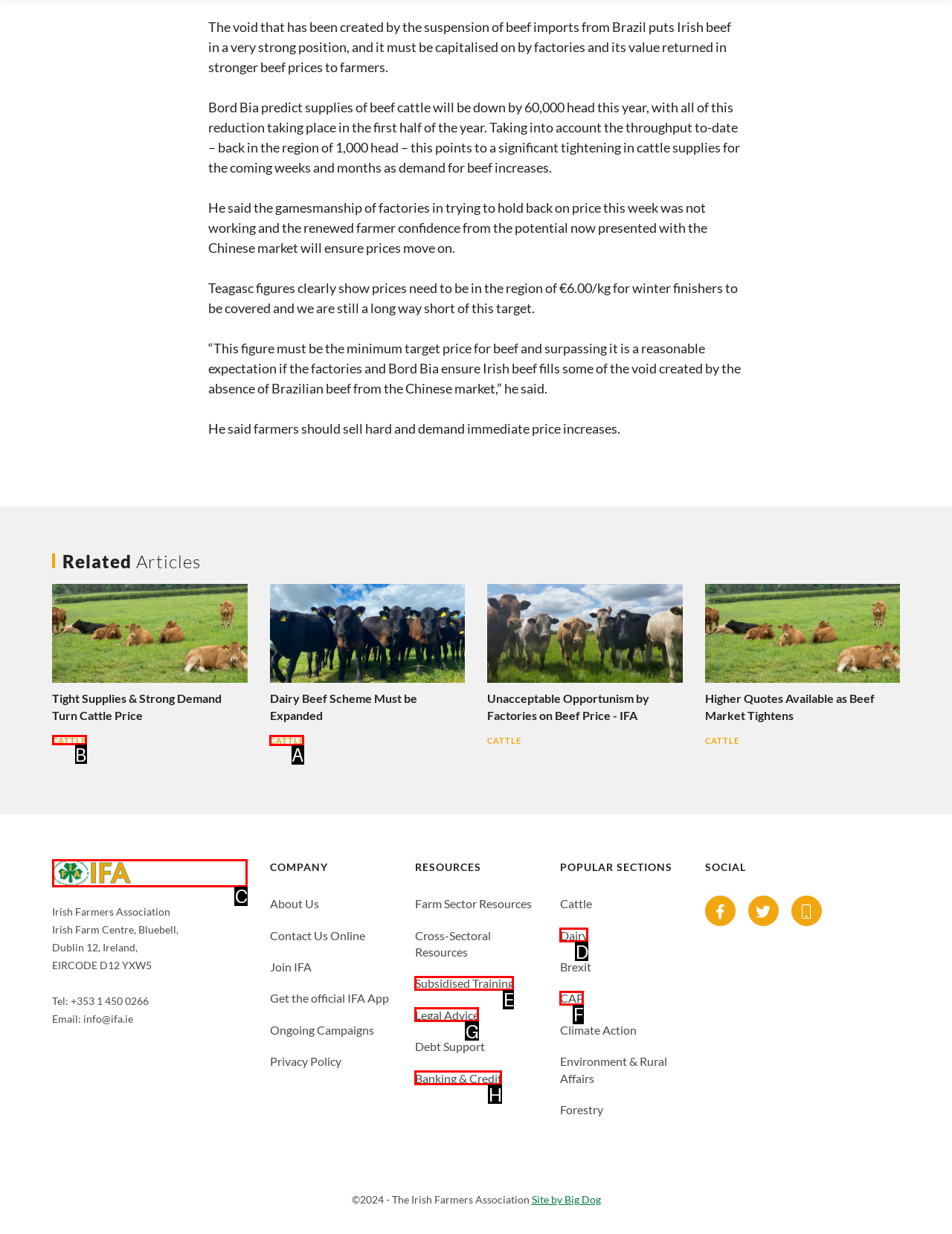Determine the right option to click to perform this task: Learn about 'CATTLE'
Answer with the correct letter from the given choices directly.

A